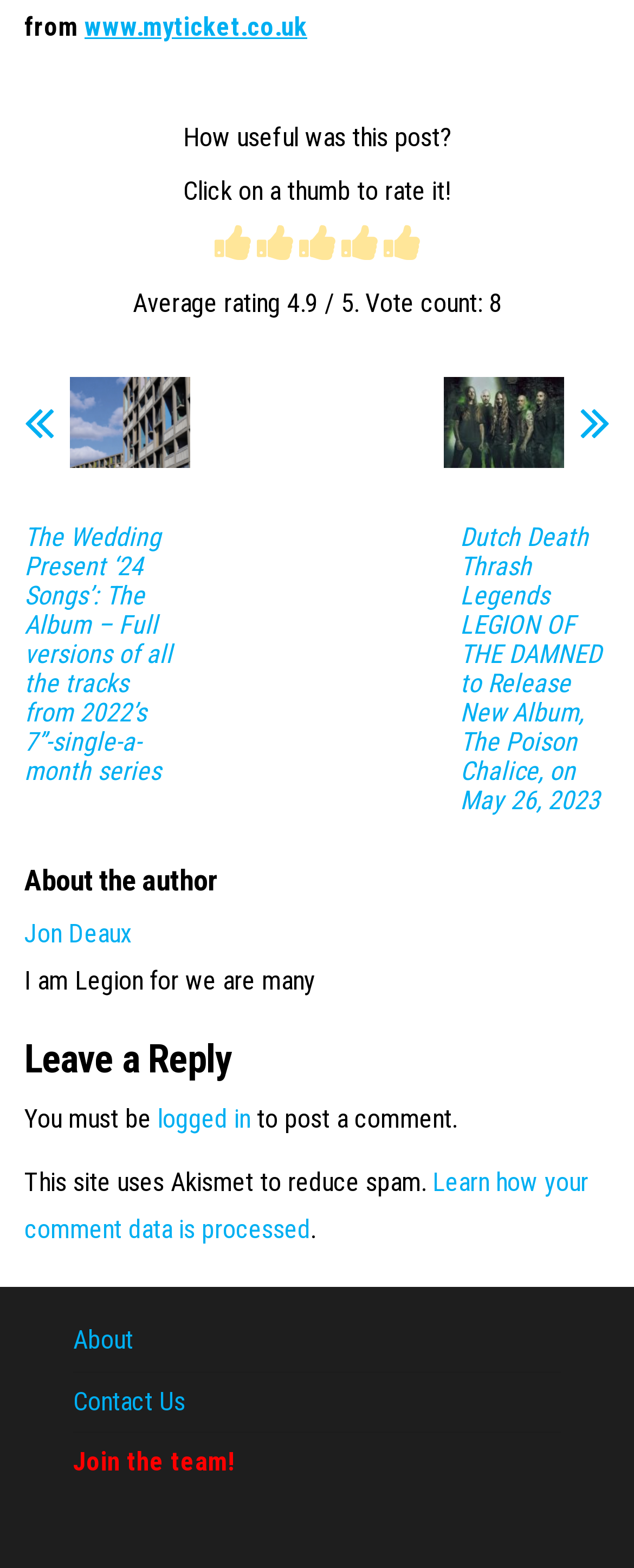Please find the bounding box coordinates for the clickable element needed to perform this instruction: "Leave a reply".

[0.038, 0.662, 0.962, 0.69]